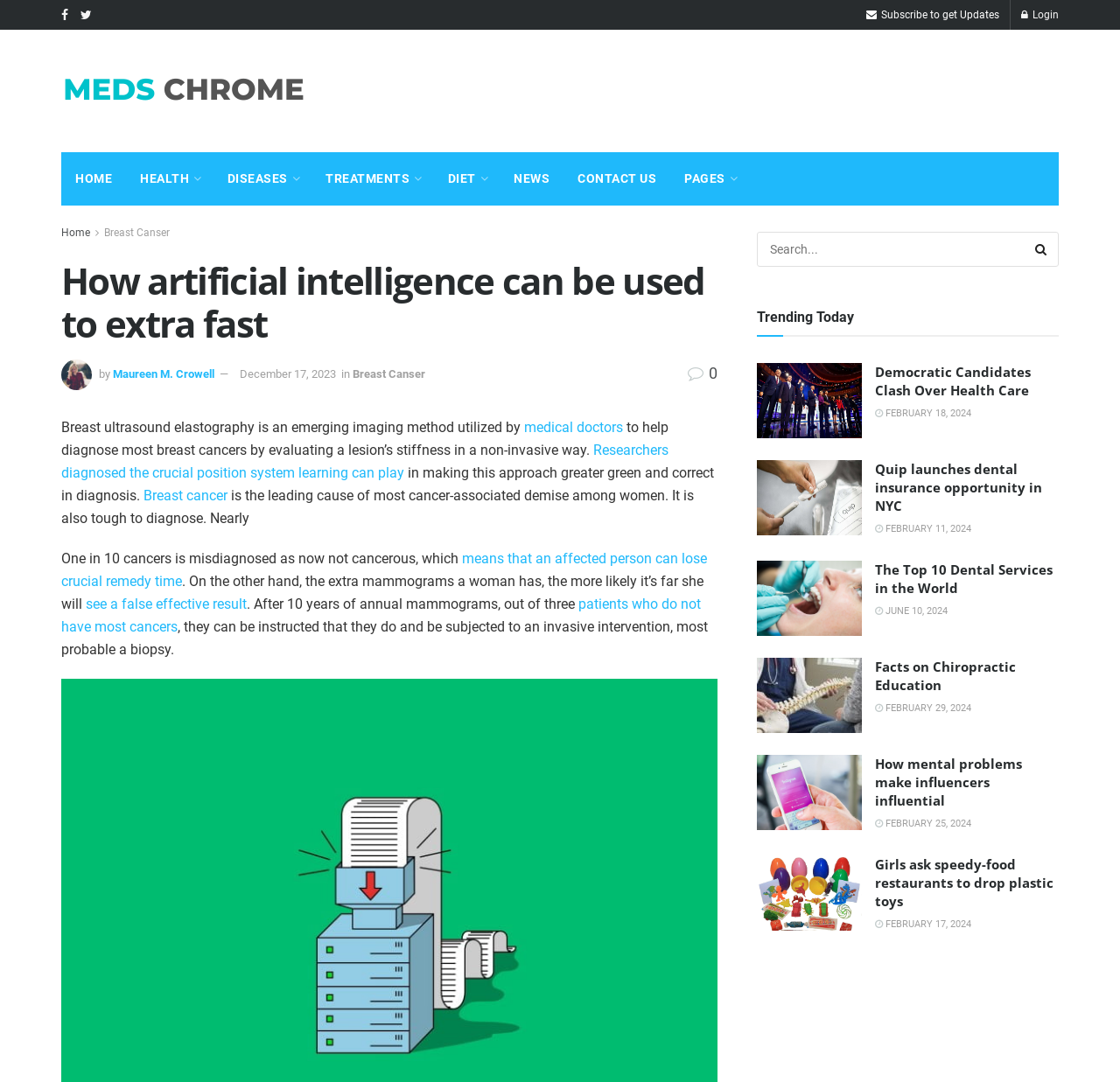Refer to the image and provide an in-depth answer to the question:
What is the purpose of the search bar?

The search bar is a common UI element found on many websites, and its purpose is to allow users to search for specific content within the website. In this case, the search bar is located at the top right corner of the webpage, and it is likely that users can enter keywords or phrases to search for relevant articles or information on the website.